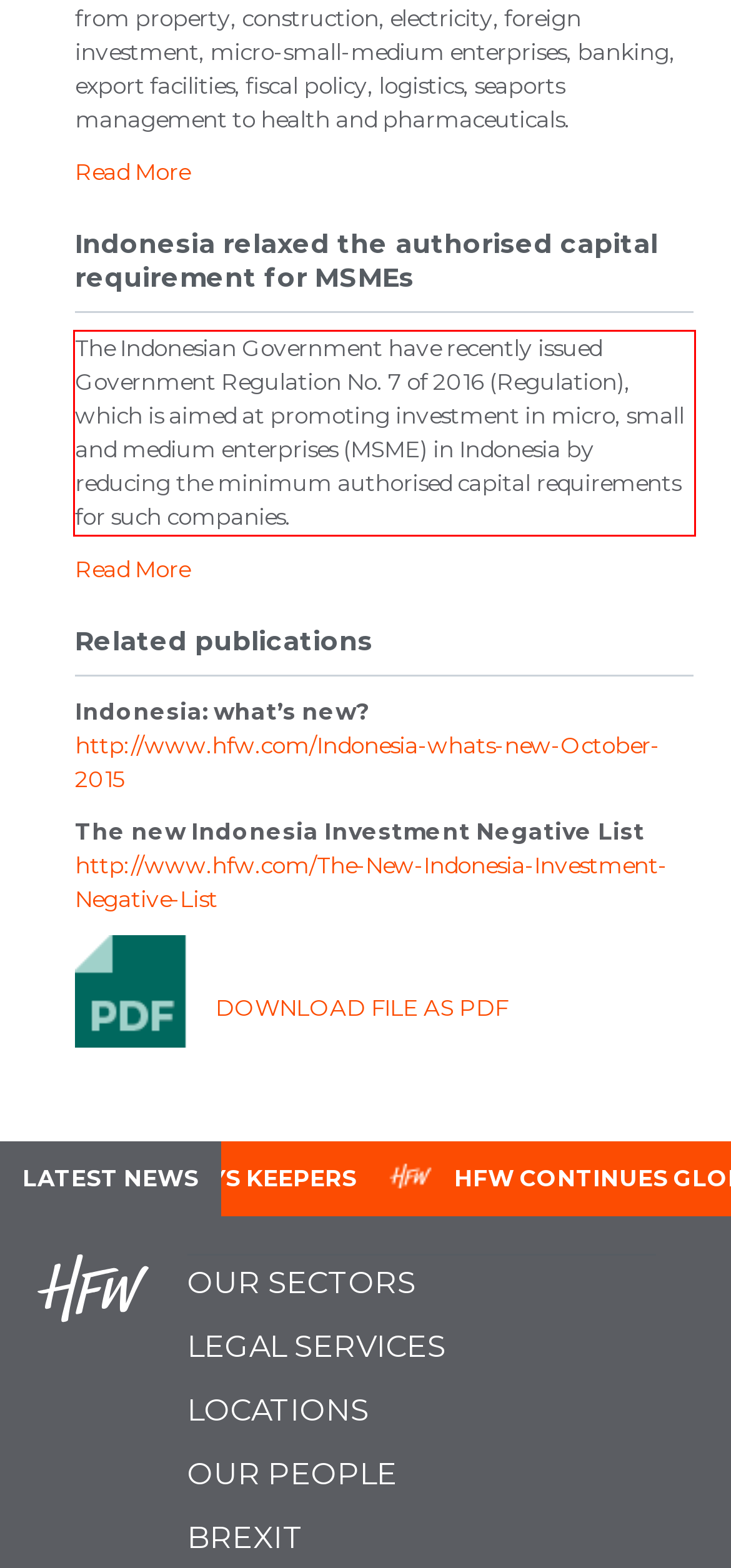Please perform OCR on the text content within the red bounding box that is highlighted in the provided webpage screenshot.

The Indonesian Government have recently issued Government Regulation No. 7 of 2016 (Regulation), which is aimed at promoting investment in micro, small and medium enterprises (MSME) in Indonesia by reducing the minimum authorised capital requirements for such companies.